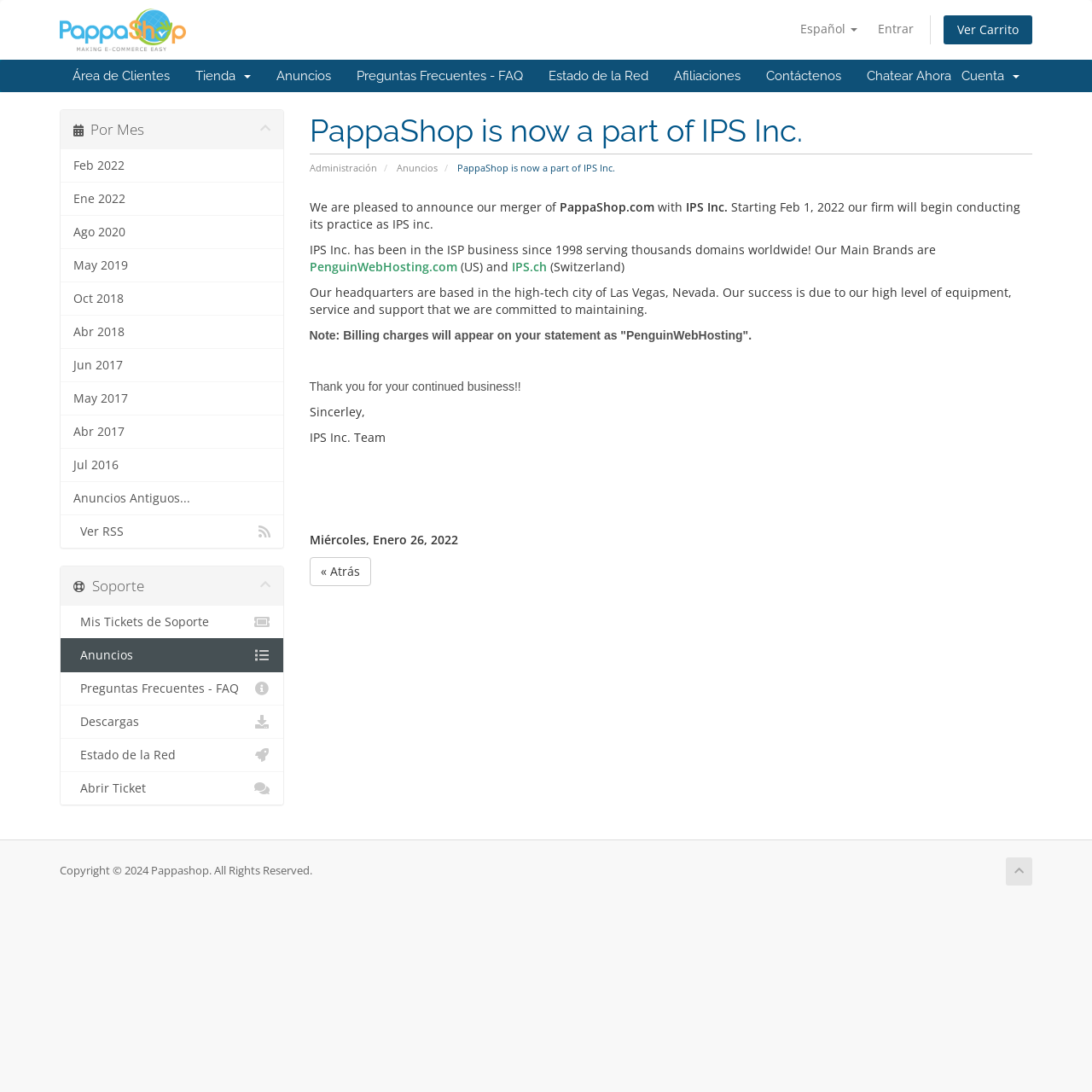Determine the bounding box coordinates for the region that must be clicked to execute the following instruction: "Open a Support Ticket".

[0.055, 0.706, 0.259, 0.737]